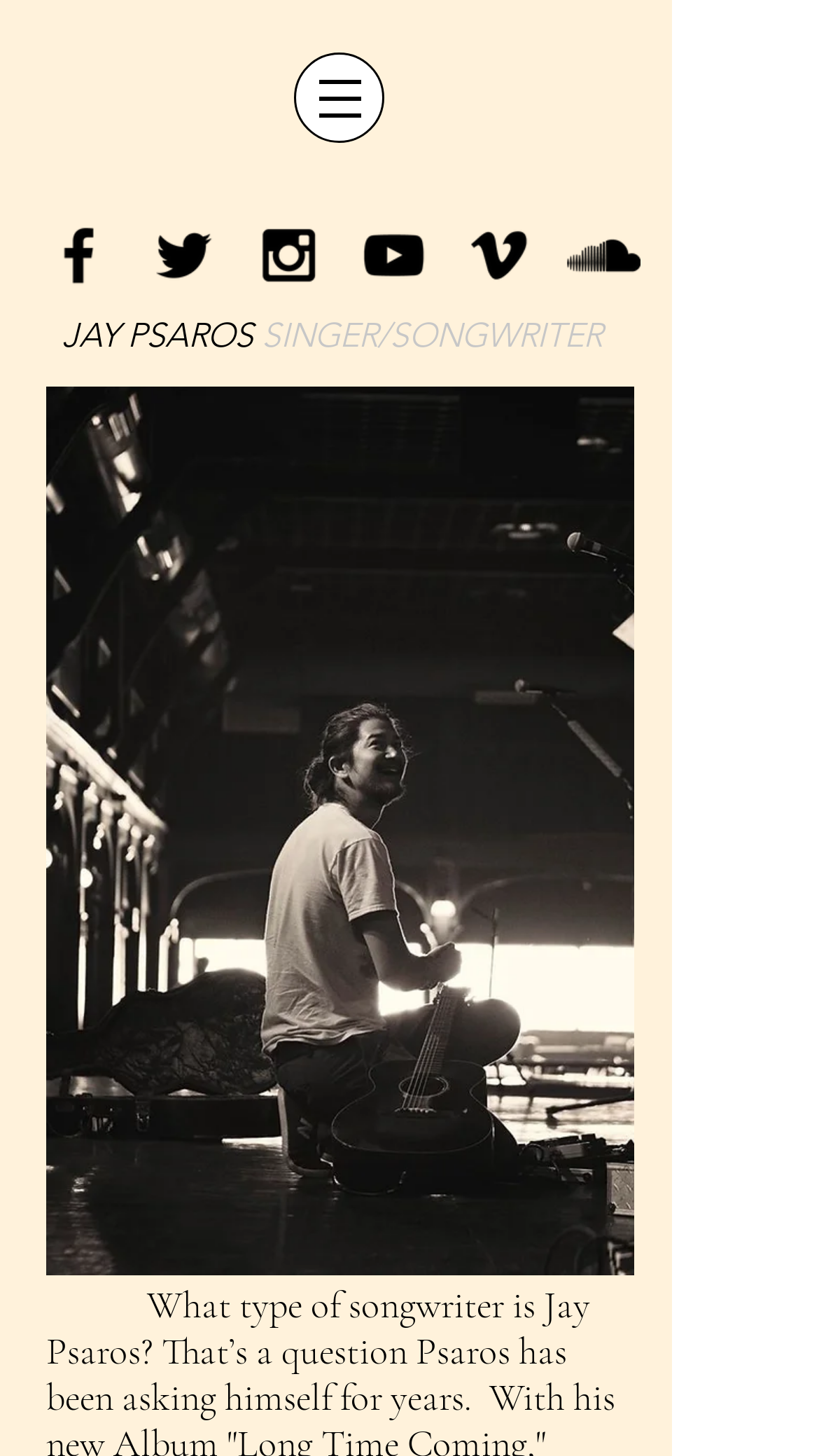Provide a comprehensive description of the webpage.

The webpage is about Jay Psaros, a singer-songwriter. At the top, there is a navigation section labeled "Site" with a button that has a popup menu. To the right of the navigation section, there is an image. Below the navigation section, there is a social bar with five links to Jay Psaros' social media profiles, including Facebook, Twitter, Instagram, YouTube, and Vimeo, each represented by a black icon. These links are arranged horizontally across the page.

Below the social bar, there is a heading that reads "JAY PSAROS SINGER/SONGWRITER" in a prominent font. Underneath the heading, there is a large image that takes up most of the page, which appears to be a profile picture of Jay Psaros.